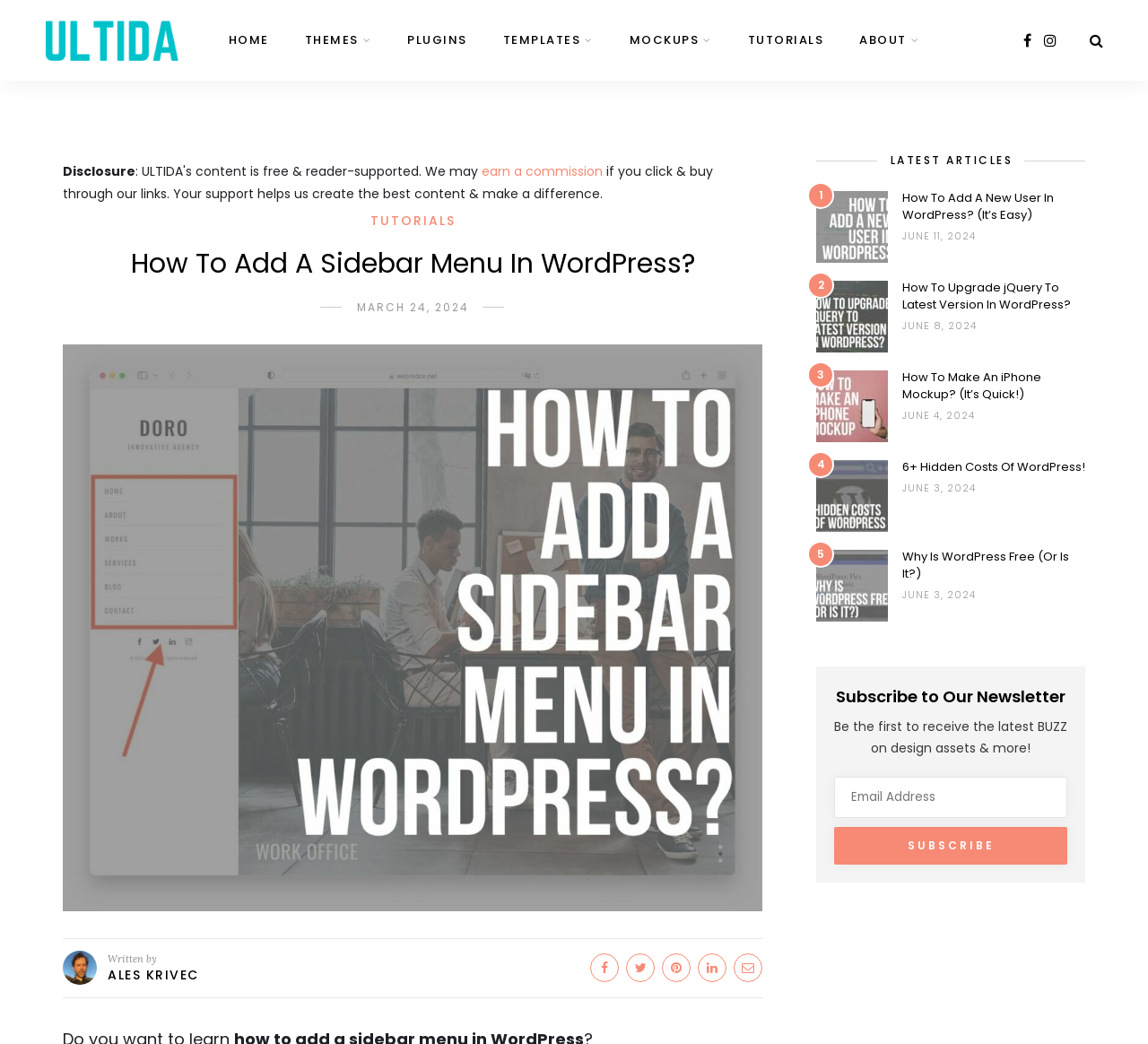Determine the coordinates of the bounding box for the clickable area needed to execute this instruction: "Search for something".

[0.949, 0.029, 0.961, 0.049]